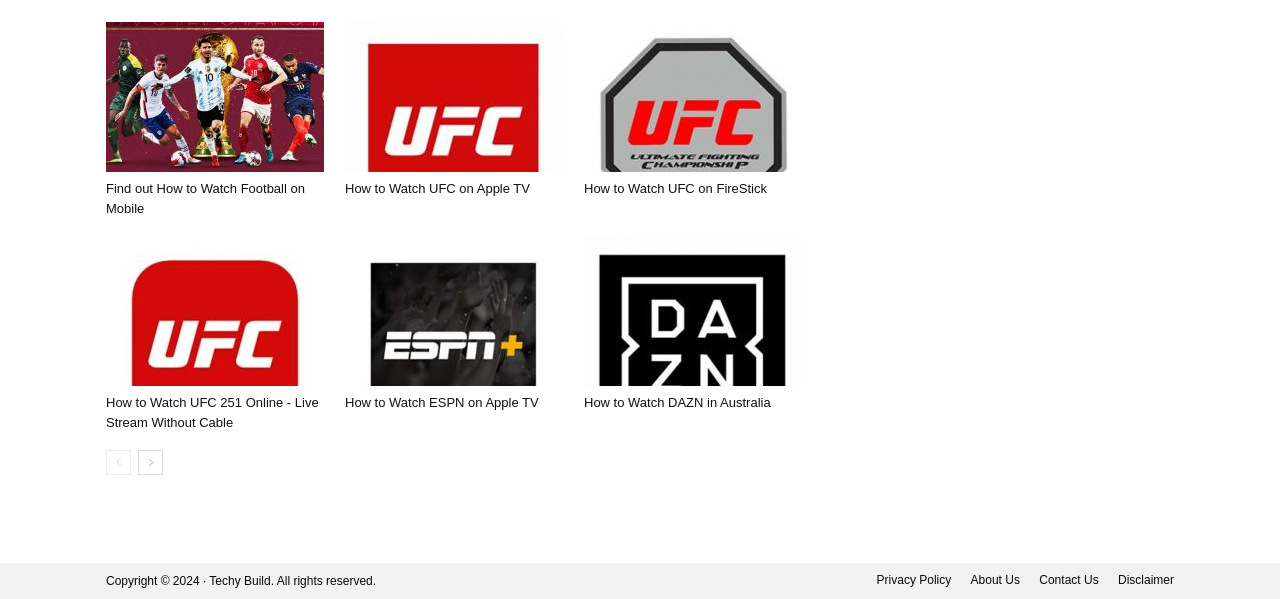Kindly provide the bounding box coordinates of the section you need to click on to fulfill the given instruction: "Learn how to watch UFC on Apple TV".

[0.27, 0.037, 0.44, 0.287]